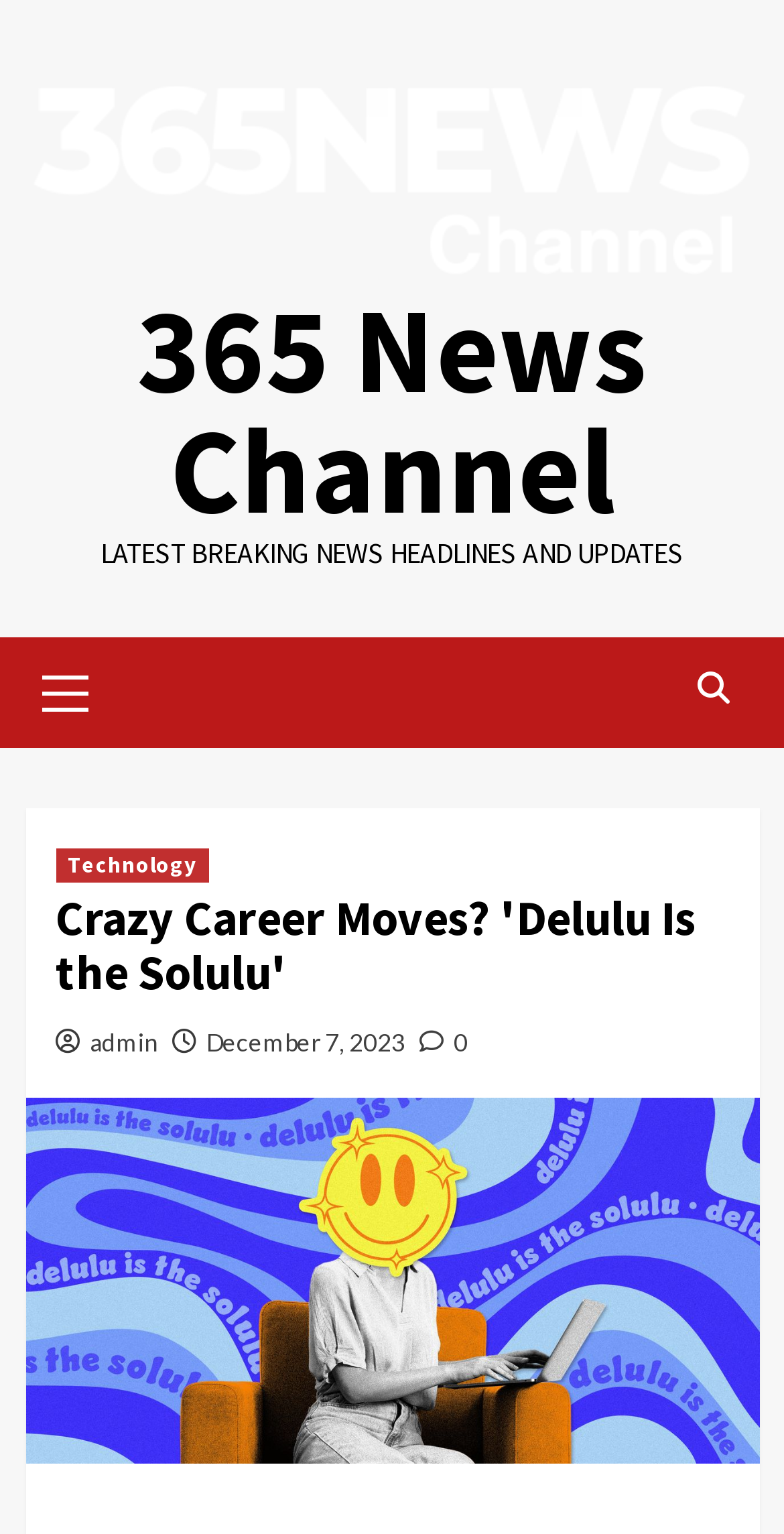Who is the author of the current article?
Give a detailed and exhaustive answer to the question.

The author of the current article can be found in the header section of the webpage, where it is written as 'admin'.